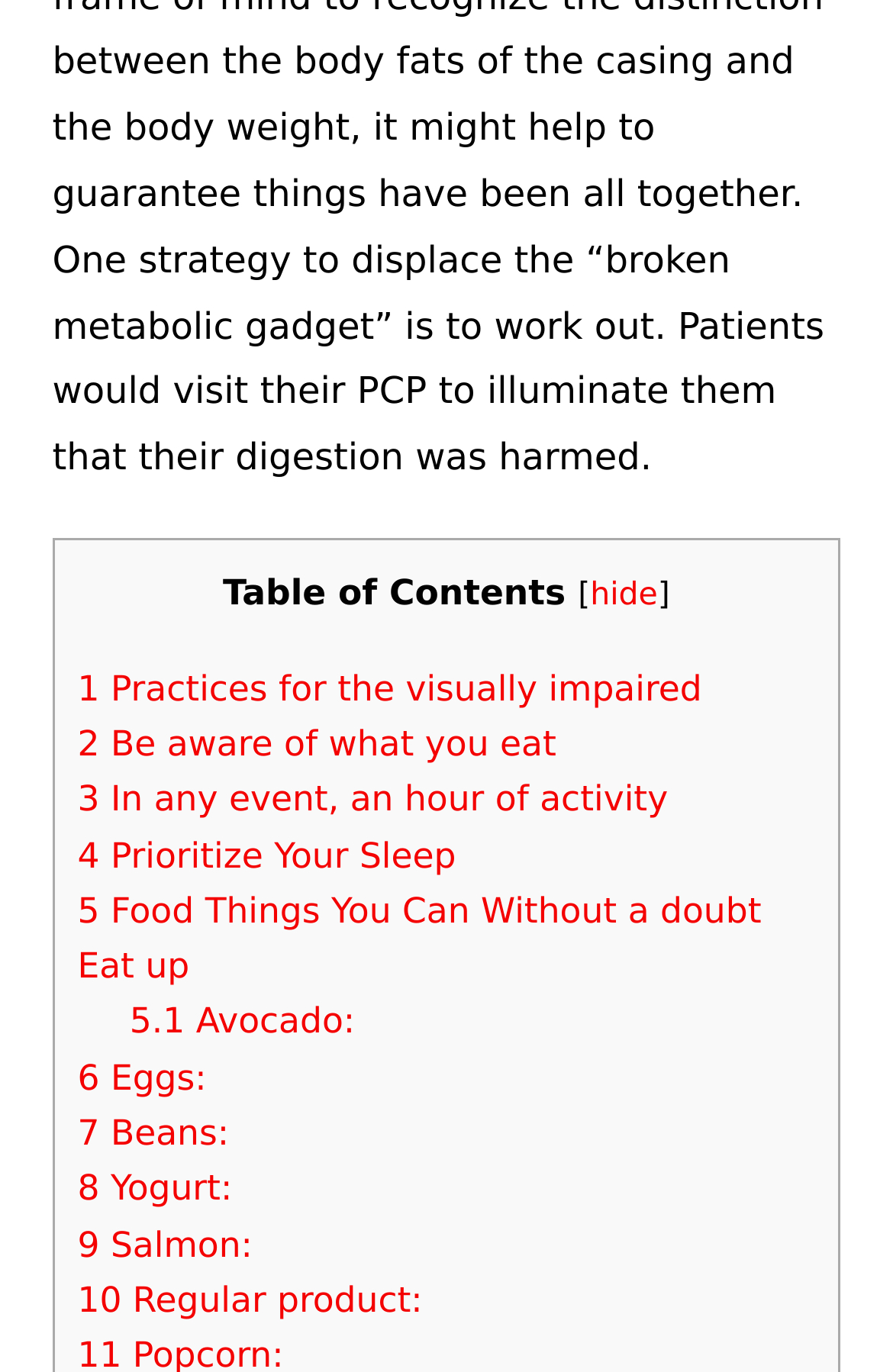Find the bounding box coordinates of the element to click in order to complete the given instruction: "Click on 'hide'."

[0.661, 0.421, 0.737, 0.447]